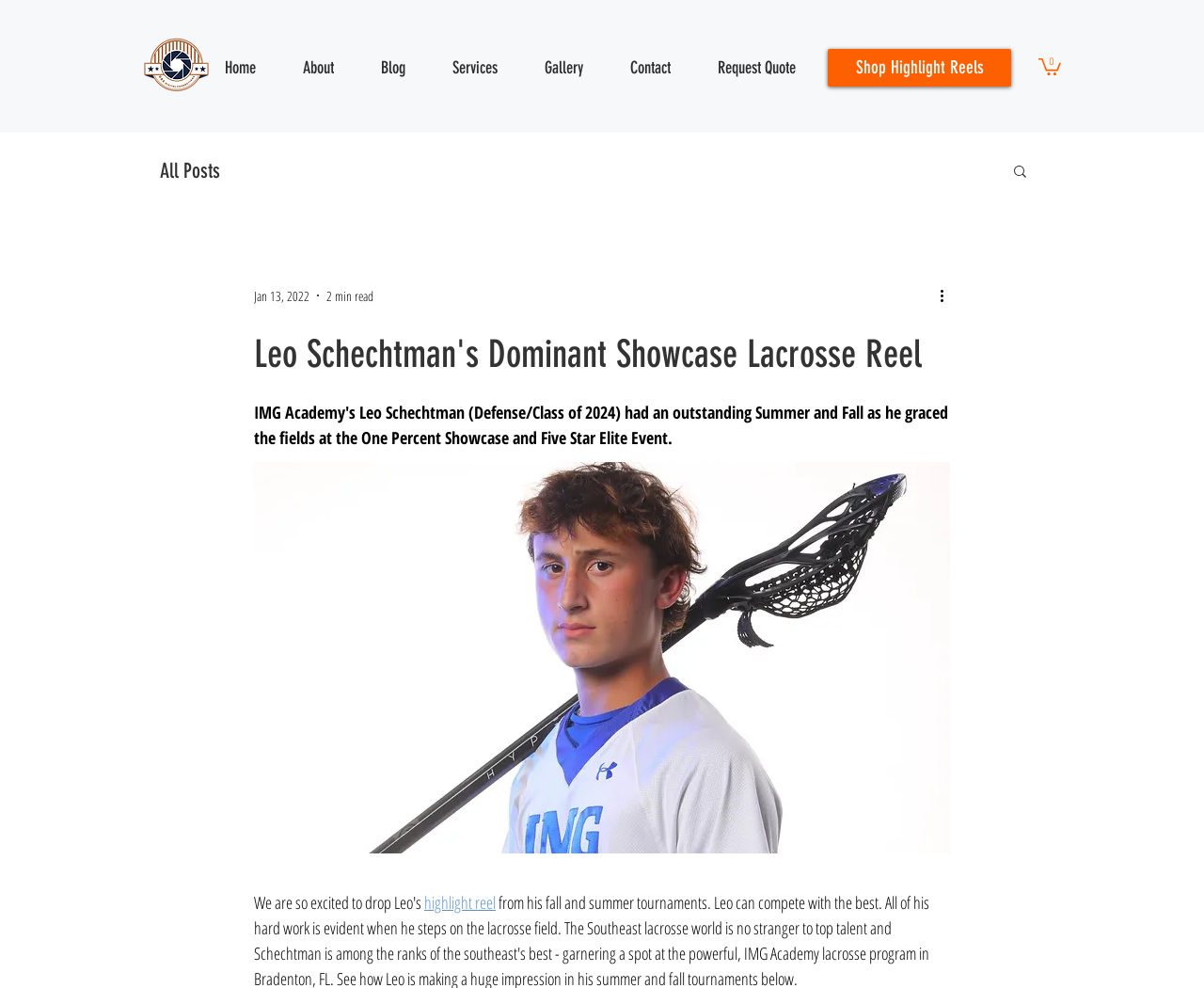What is the date of the post?
Based on the screenshot, respond with a single word or phrase.

Jan 13, 2022